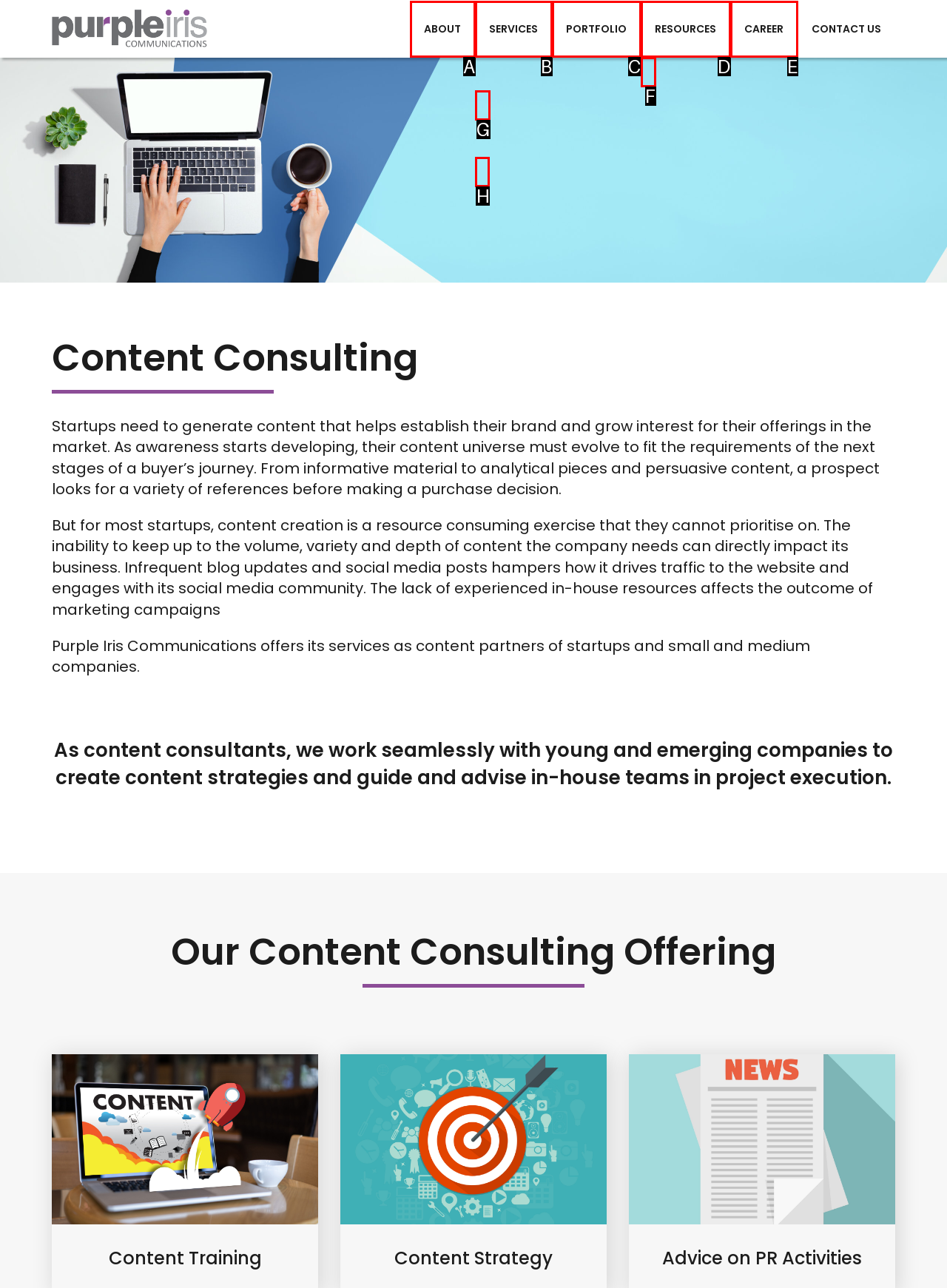From the given choices, which option should you click to complete this task: View Content Consulting services? Answer with the letter of the correct option.

H